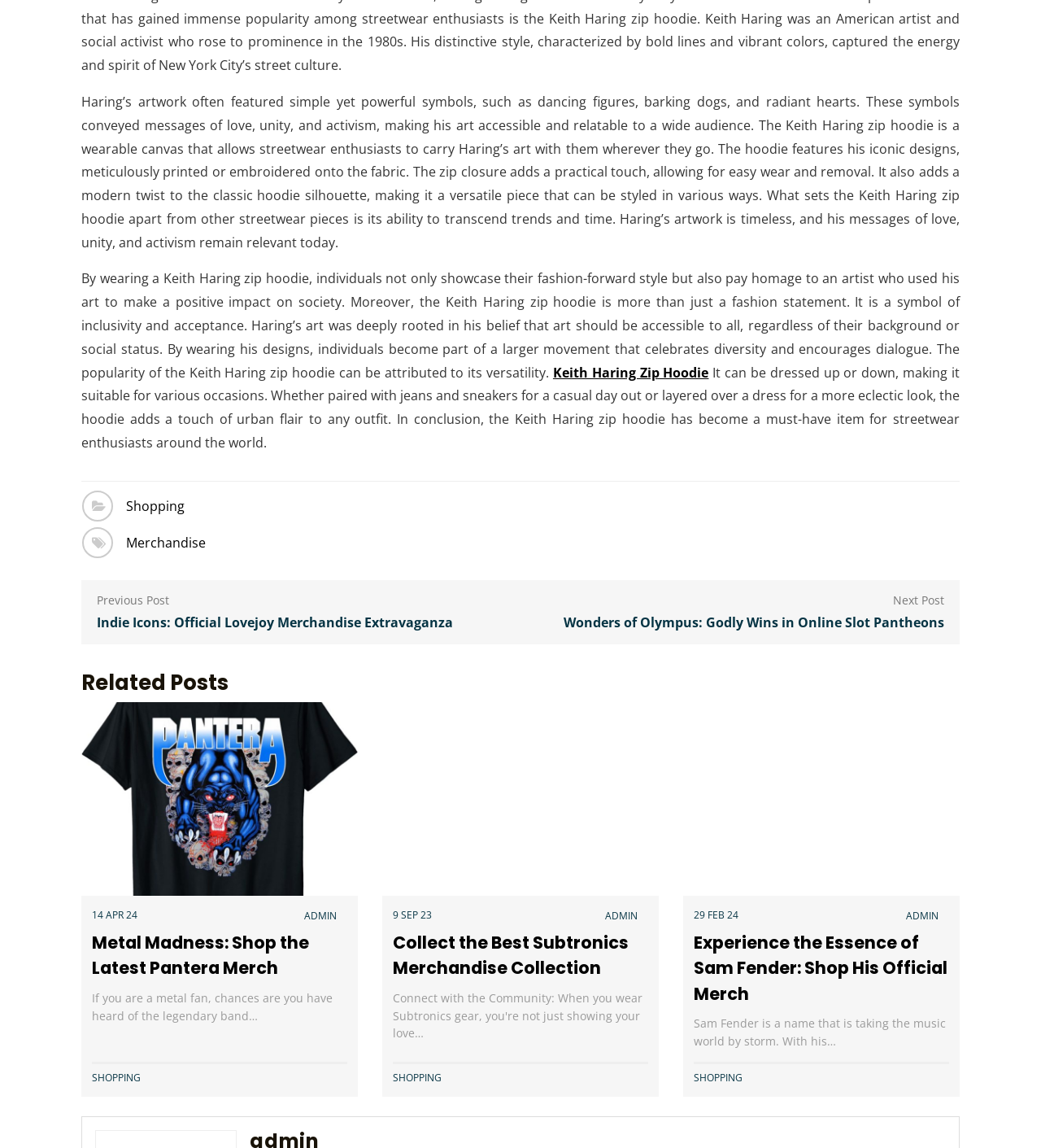Could you highlight the region that needs to be clicked to execute the instruction: "Click the 'Keith Haring Zip Hoodie' link"?

[0.531, 0.317, 0.681, 0.332]